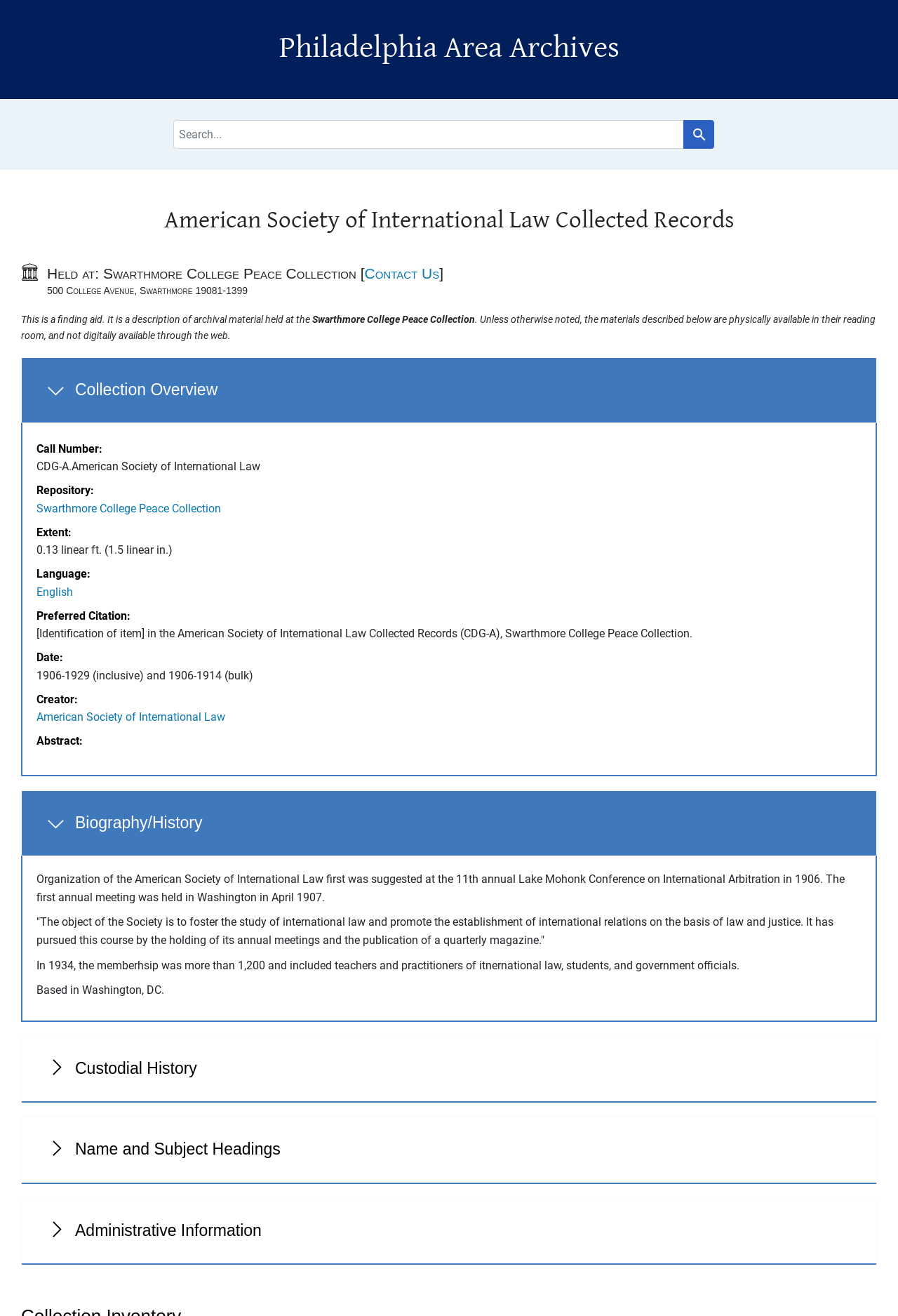Find the primary header on the webpage and provide its text.

Philadelphia Area Archives